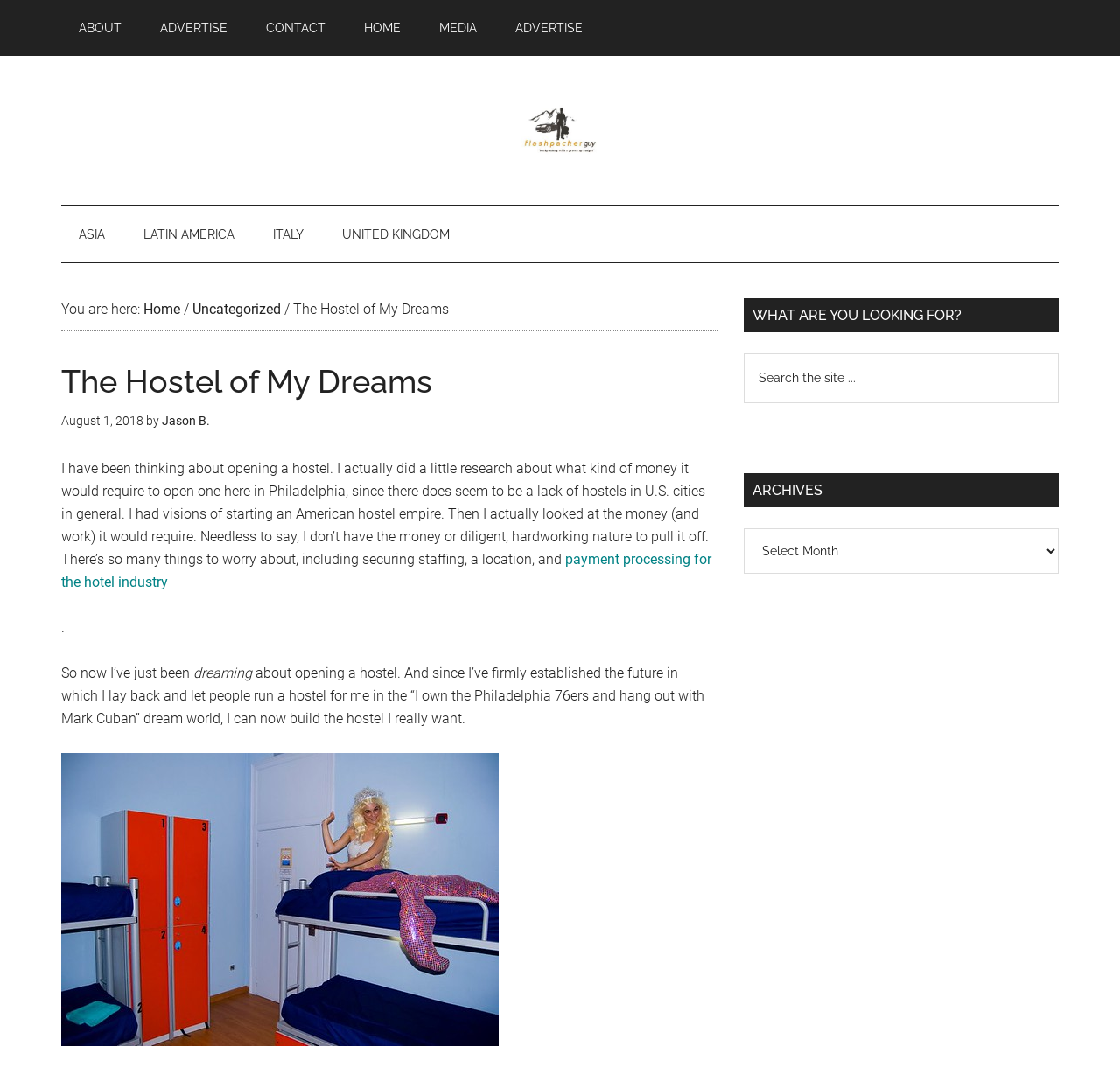Indicate the bounding box coordinates of the element that needs to be clicked to satisfy the following instruction: "Click on the 'HOME' link". The coordinates should be four float numbers between 0 and 1, i.e., [left, top, right, bottom].

[0.309, 0.0, 0.373, 0.052]